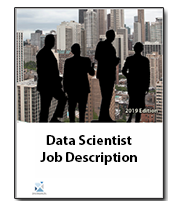From the details in the image, provide a thorough response to the question: What is the background of the cover?

The design prominently displays silhouettes of individuals against a backdrop of a city skyline, which symbolizes the urban environment where many data scientists work.